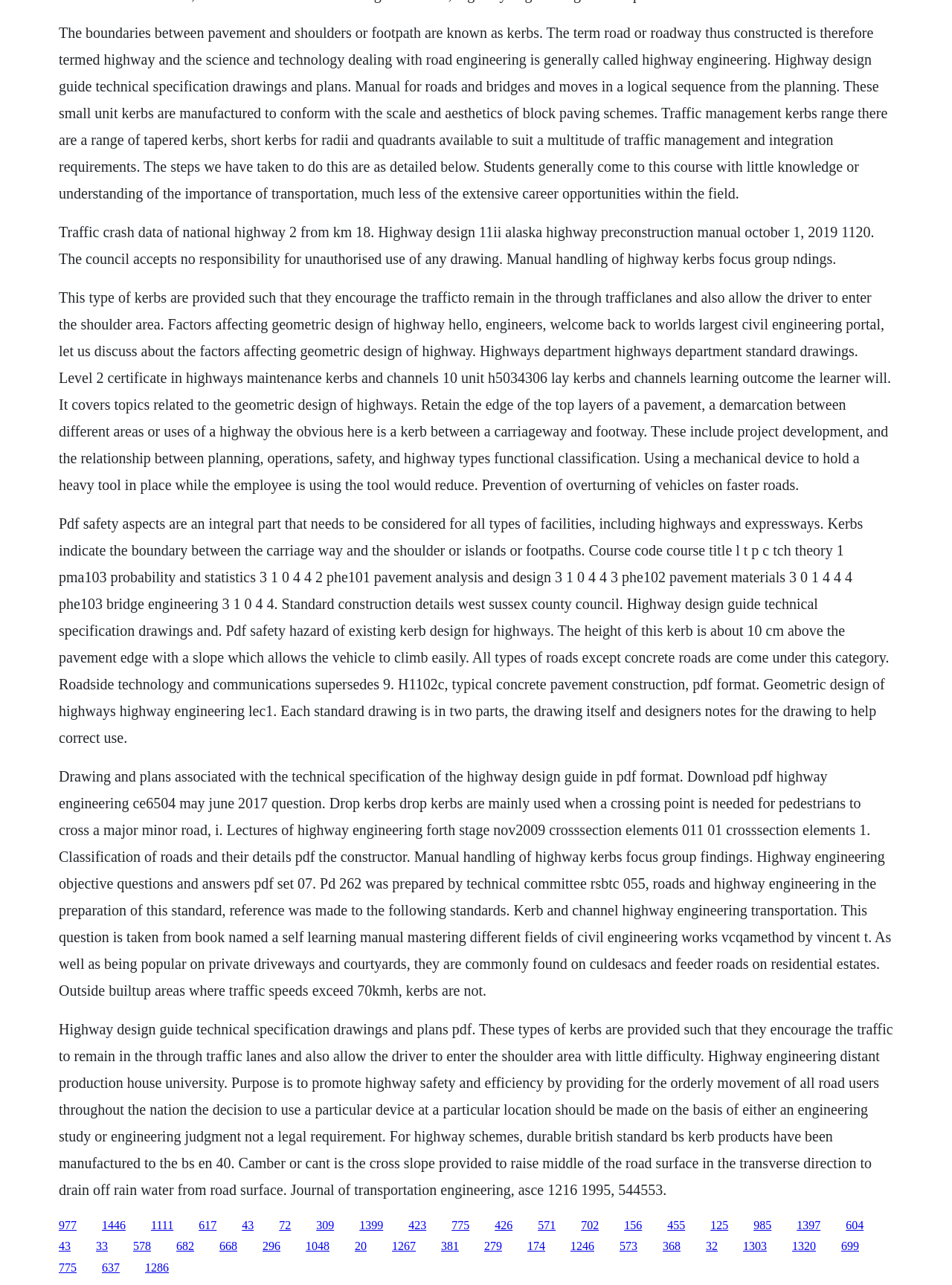Provide the bounding box coordinates for the area that should be clicked to complete the instruction: "click the link '1111'".

[0.159, 0.948, 0.182, 0.958]